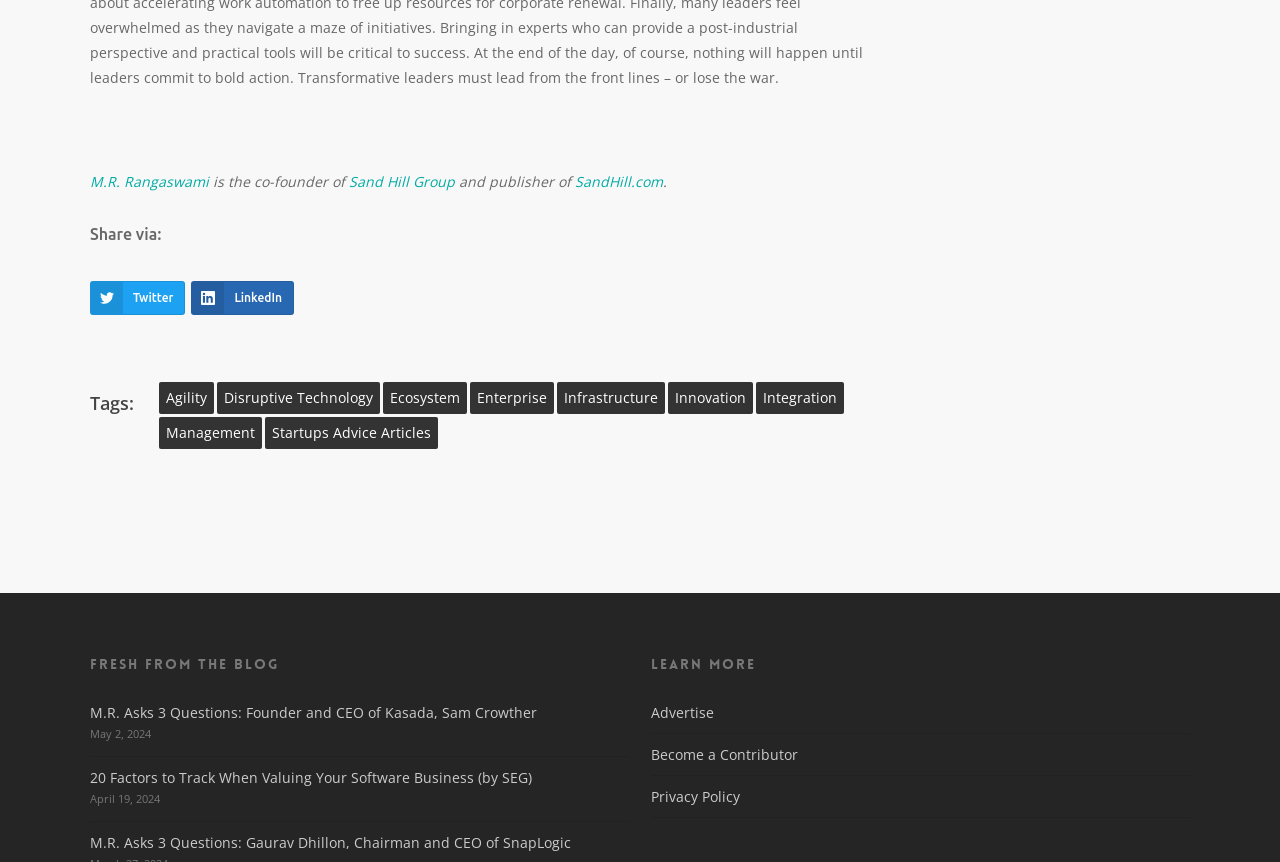Provide a brief response to the question below using one word or phrase:
How many links are there in the 'Learn More' section?

3